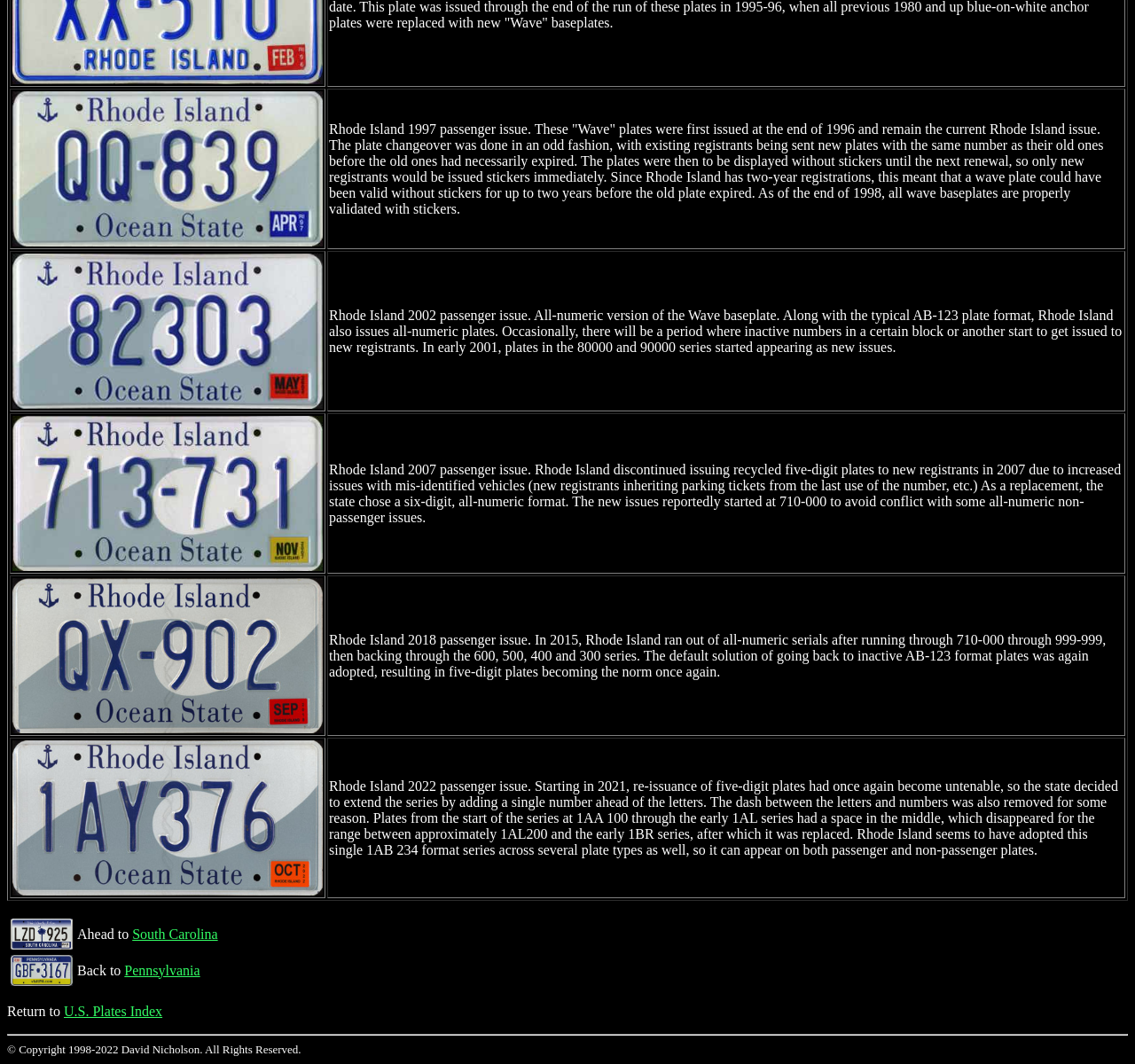What state's license plates can be accessed by clicking the 'SC' link?
Using the details from the image, give an elaborate explanation to answer the question.

The 'SC' link is part of a layout table and is accompanied by the text 'Ahead to South Carolina', suggesting that clicking this link will take the user to a webpage about South Carolina license plates.